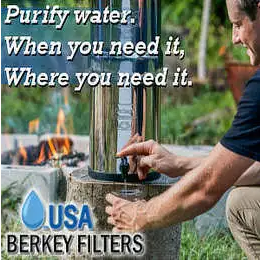Break down the image into a detailed narrative.

The image features a hand operating a sleek, metallic water filter, part of the USA Berkey Filters product line. Set against a natural backdrop with greenery and a campfire visible, it conveys a message of convenience and reliability in water purification. The text overlay reads, "Purify water. When you need it, Where you need it," emphasizing the filter's practicality for outdoor and emergency scenarios. The prominent USA Berkey Filters logo, alongside a water droplet icon, reinforces the brand's commitment to providing dependable water purification solutions.